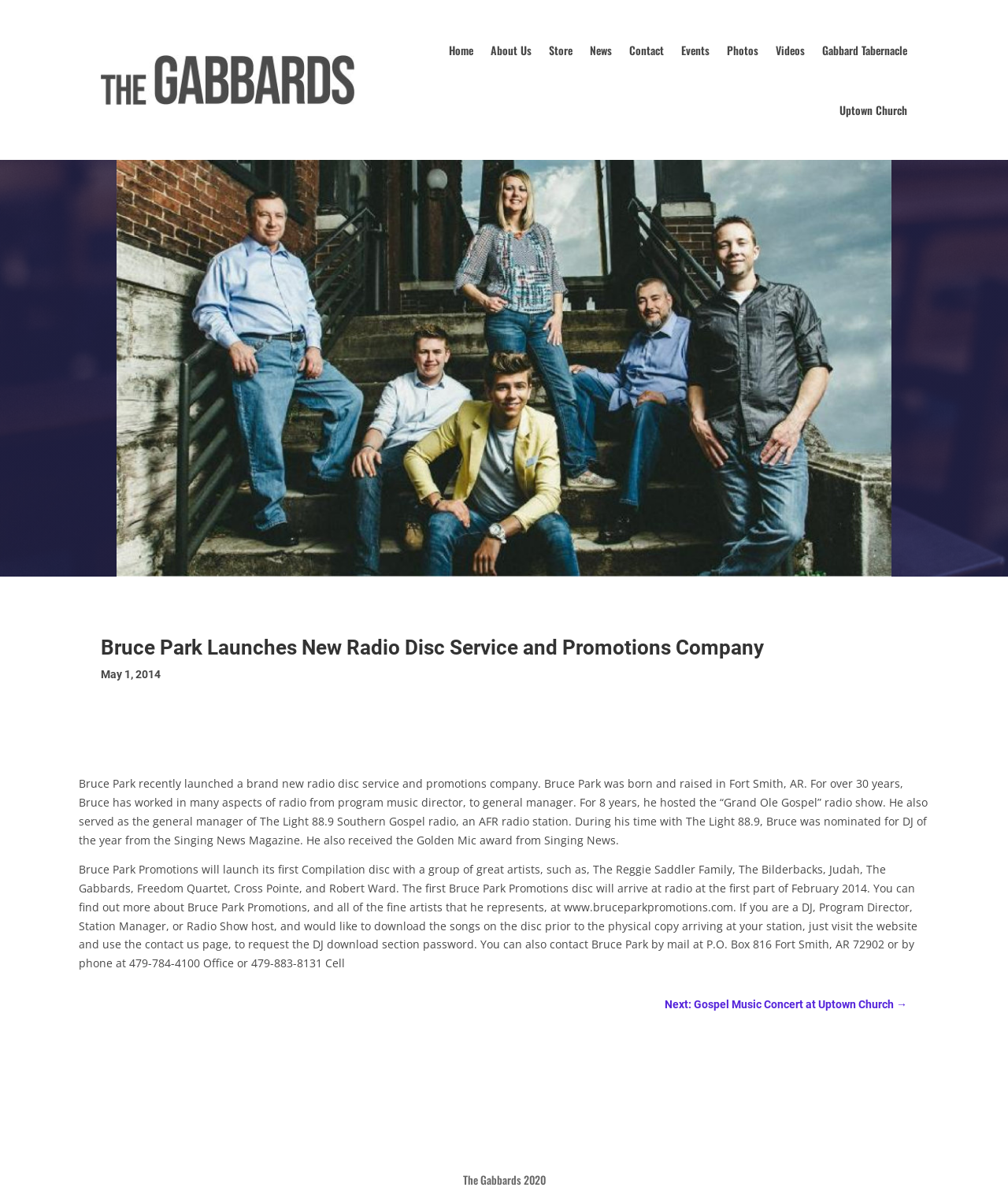What is the phone number to contact Bruce Park?
Refer to the image and offer an in-depth and detailed answer to the question.

The webpage provides contact information for Bruce Park, including a phone number, which is 479-784-4100. This is the office phone number, and there is also a cell phone number provided, which is 479-883-8131.